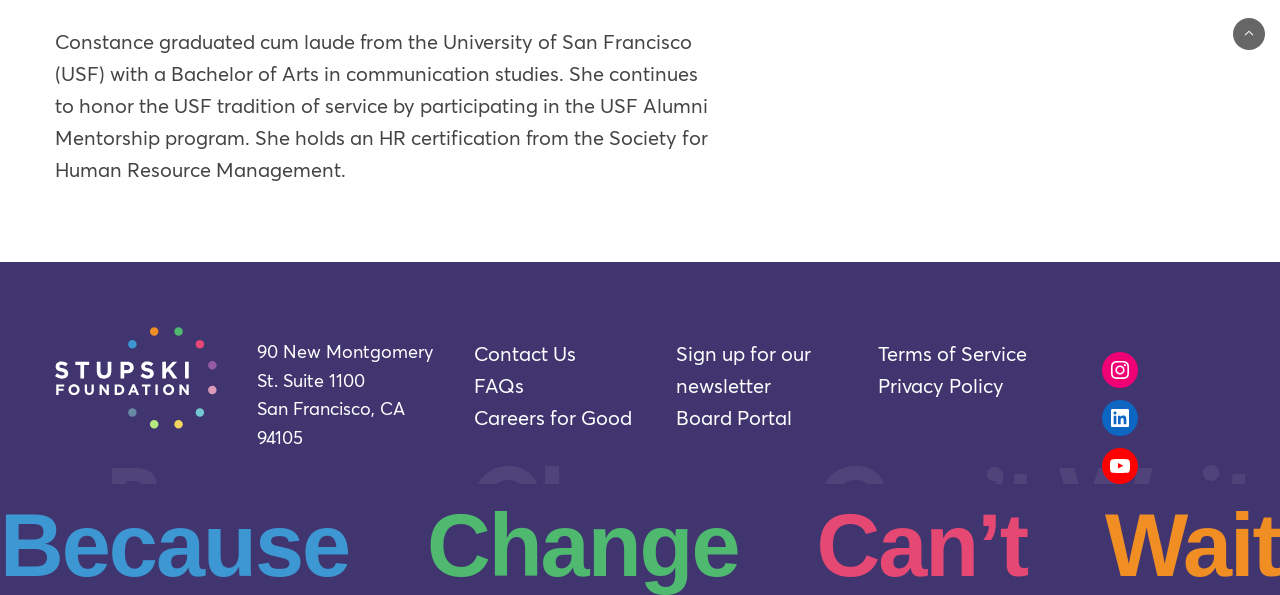Locate the bounding box coordinates of the item that should be clicked to fulfill the instruction: "view Terms of Service".

[0.686, 0.579, 0.802, 0.613]